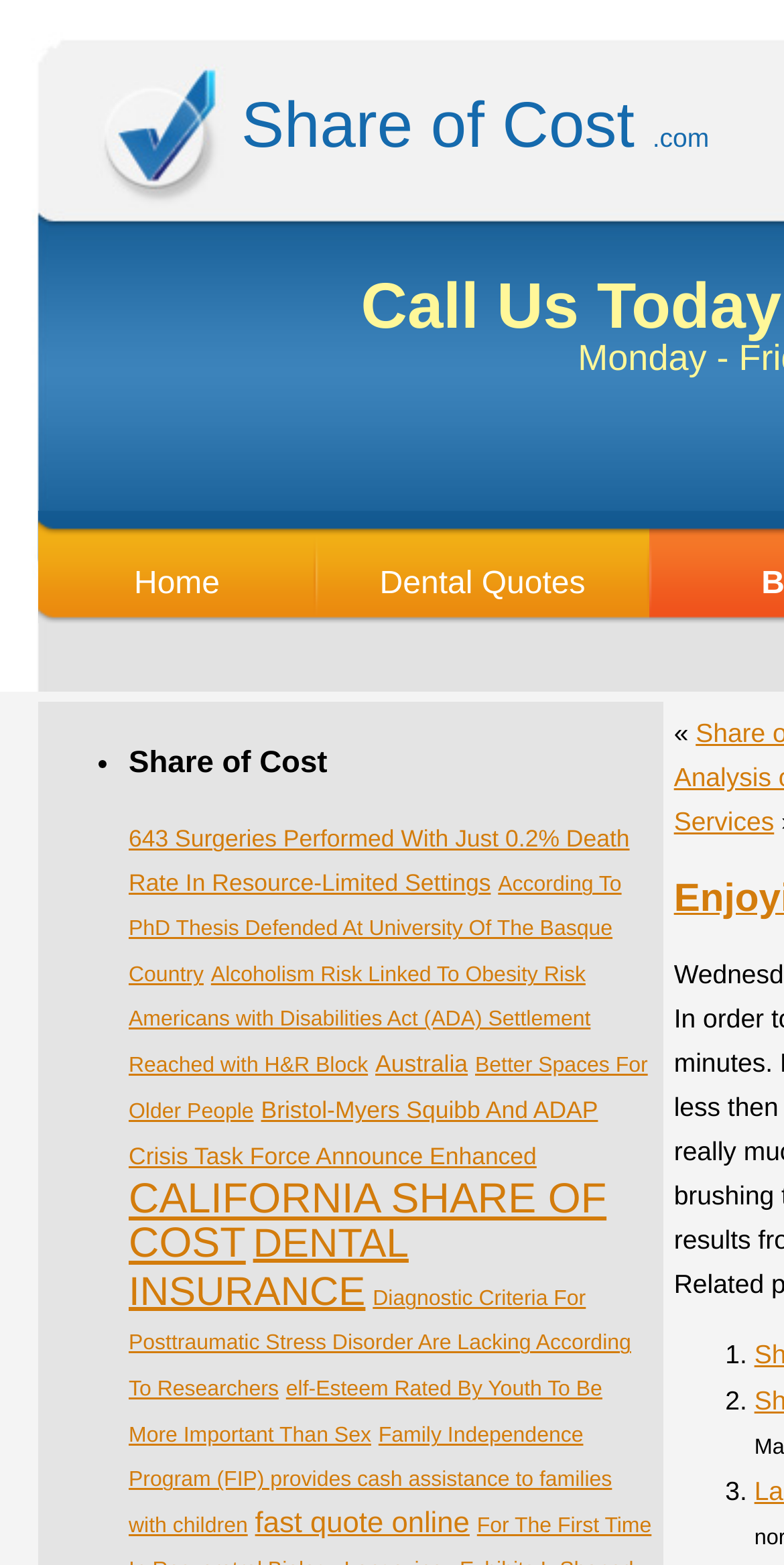Please predict the bounding box coordinates of the element's region where a click is necessary to complete the following instruction: "Get a 'Dental Quotes'". The coordinates should be represented by four float numbers between 0 and 1, i.e., [left, top, right, bottom].

[0.403, 0.326, 0.828, 0.419]